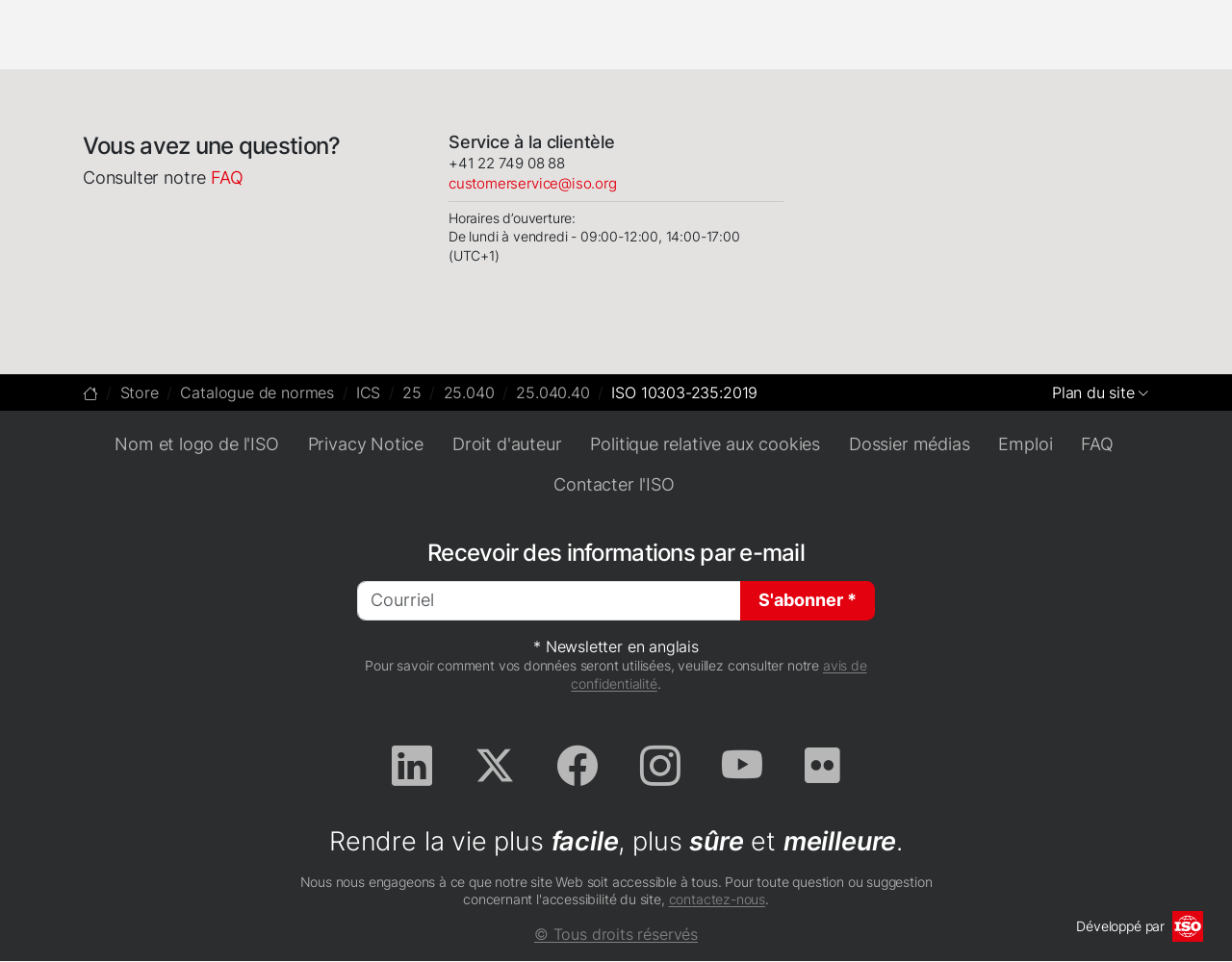What is the purpose of the textbox at the bottom of the webpage? Analyze the screenshot and reply with just one word or a short phrase.

To receive information by email